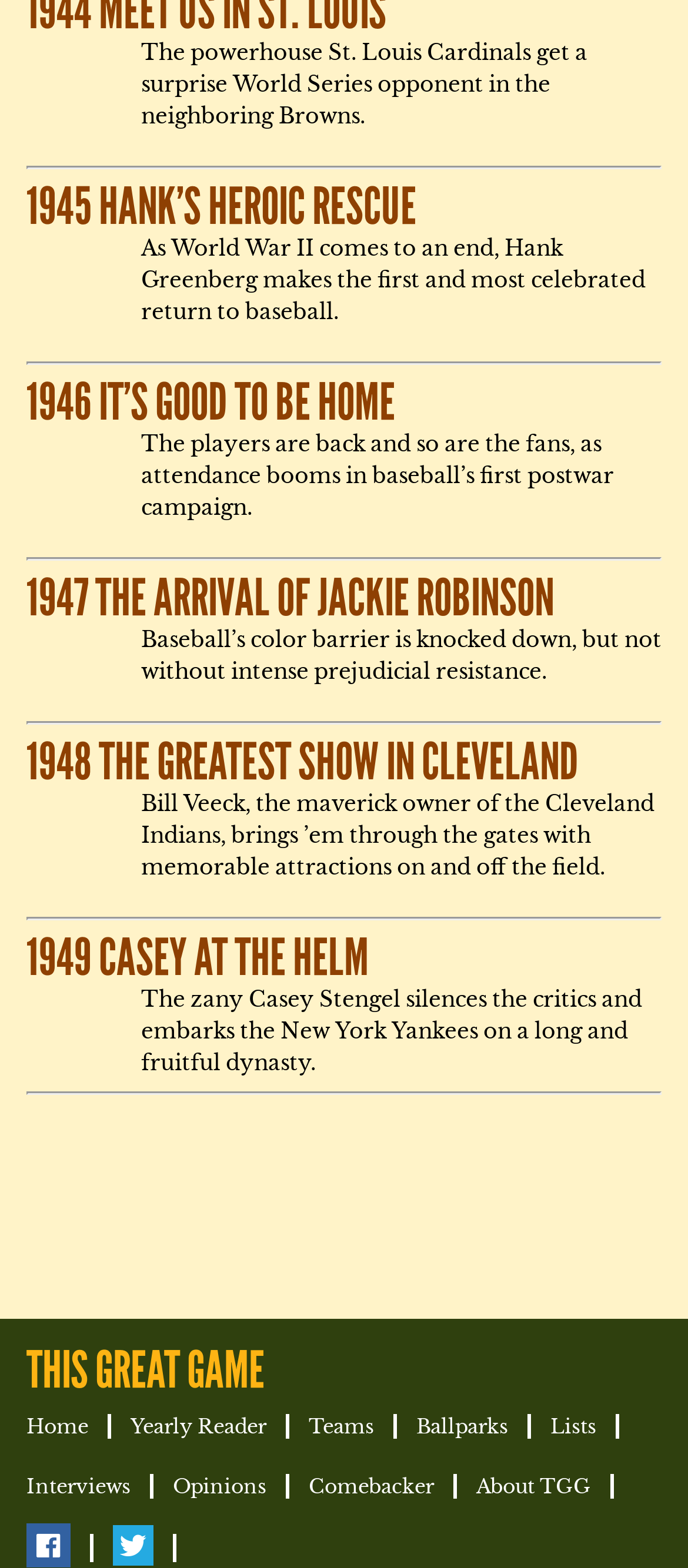Find the bounding box coordinates of the clickable area required to complete the following action: "Watch on Devices".

None